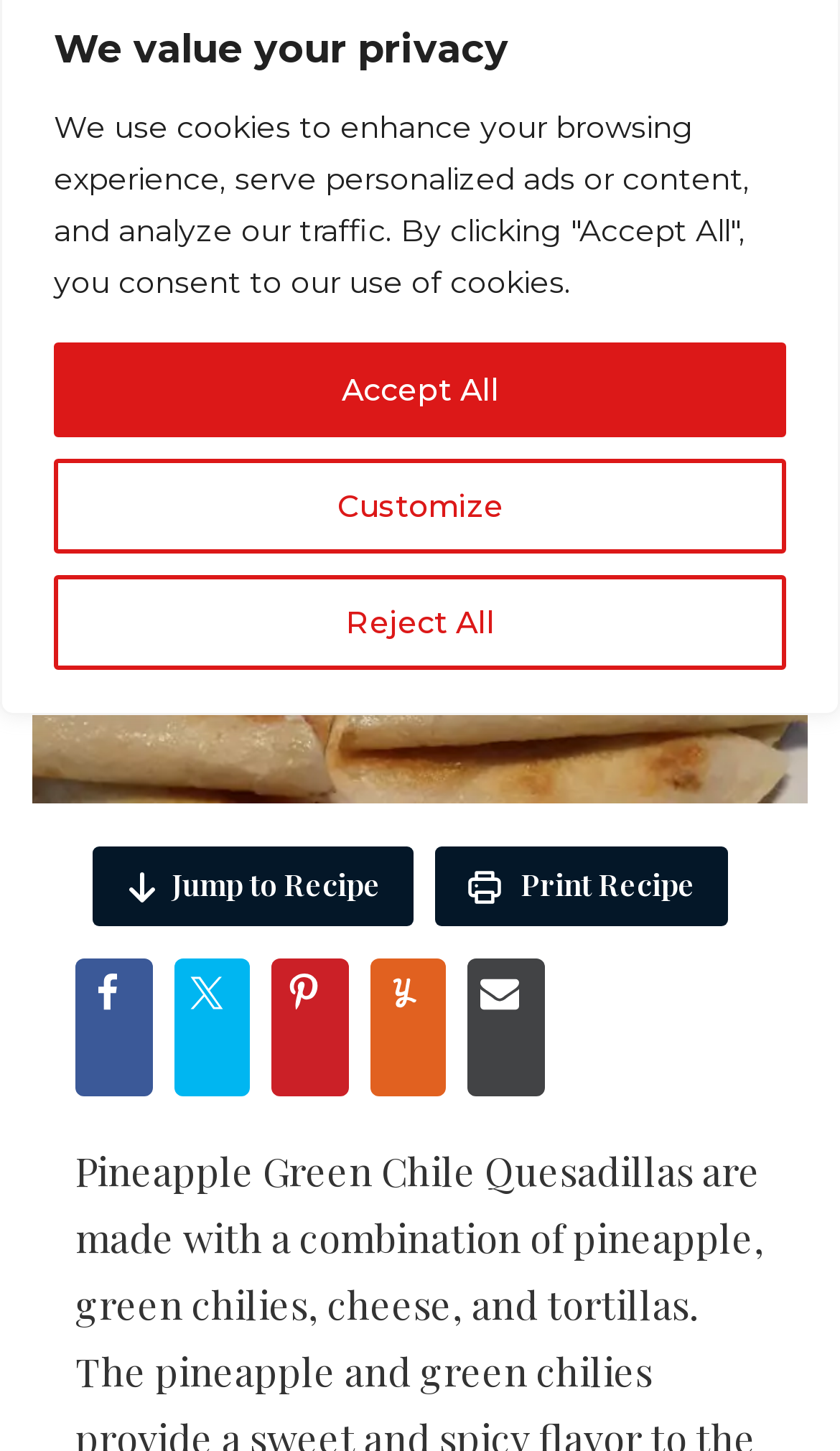Using the given description, provide the bounding box coordinates formatted as (top-left x, top-left y, bottom-right x, bottom-right y), with all values being floating point numbers between 0 and 1. Description: Jump to Recipe

[0.109, 0.583, 0.491, 0.639]